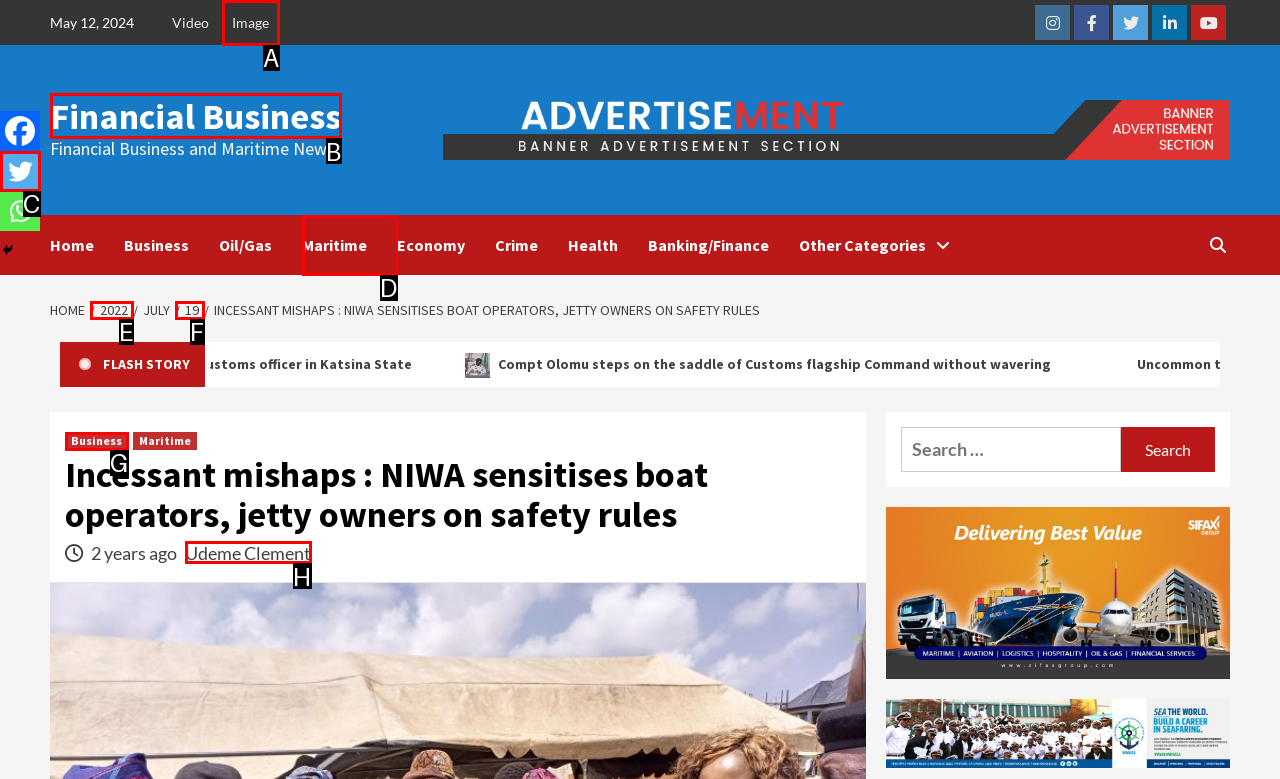Tell me which one HTML element best matches the description: aria-label="Twitter" title="Twitter"
Answer with the option's letter from the given choices directly.

C